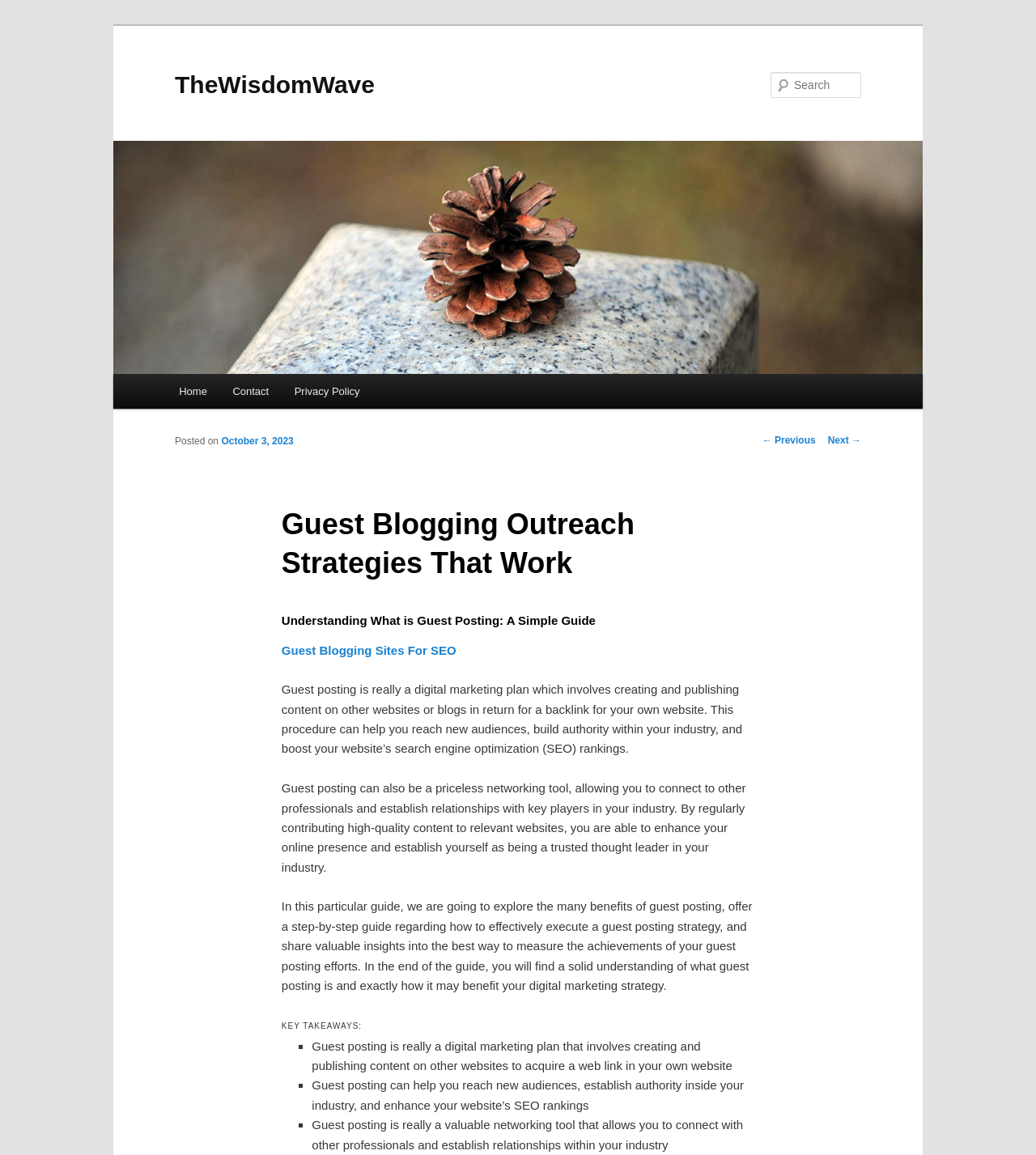Locate the bounding box coordinates of the area that needs to be clicked to fulfill the following instruction: "Contact us". The coordinates should be in the format of four float numbers between 0 and 1, namely [left, top, right, bottom].

[0.212, 0.324, 0.272, 0.354]